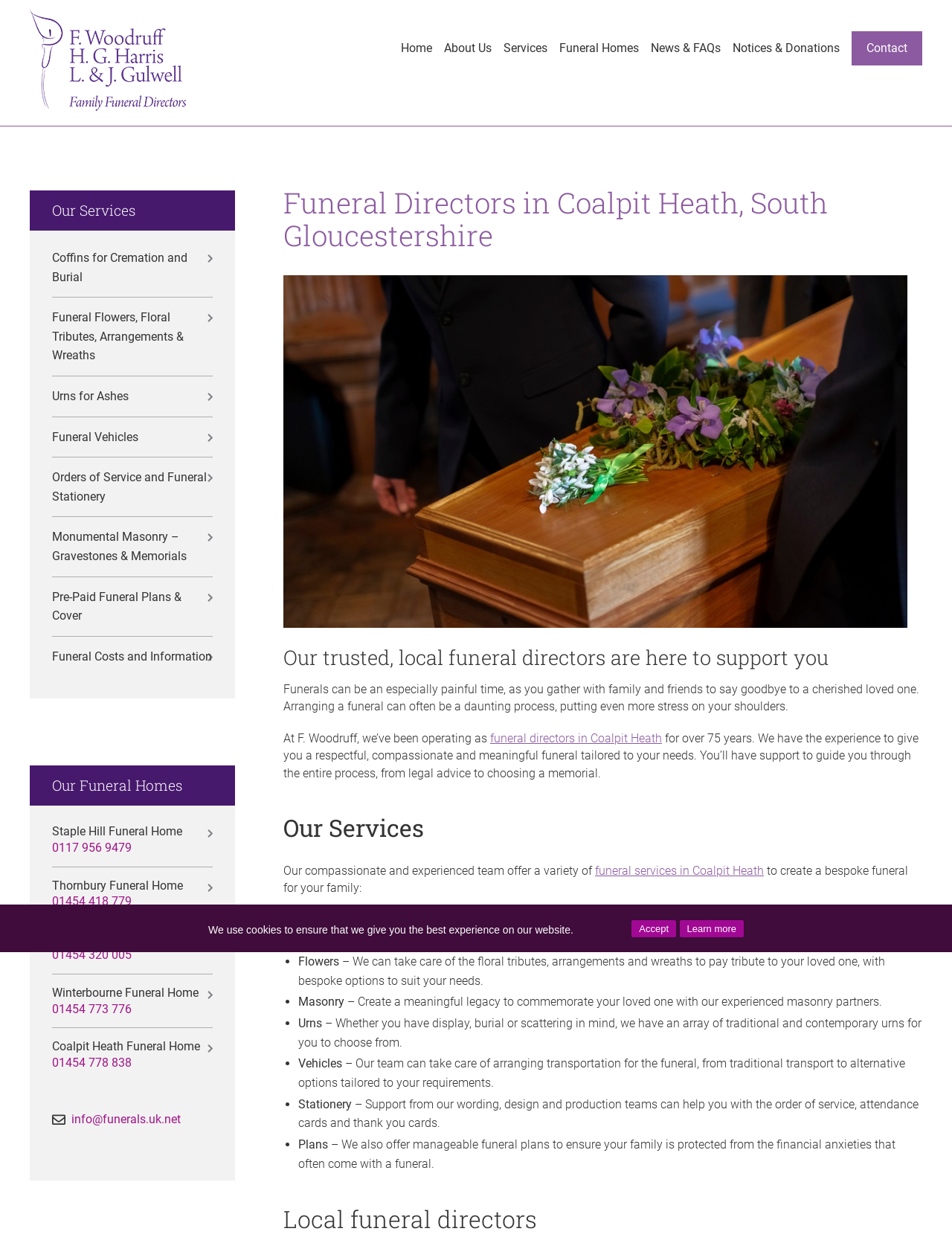Explain the features and main sections of the webpage comprehensively.

This webpage is about F. Woodruff, a funeral director service in Coalpit Heath, Gloucestershire. At the top of the page, there is a logo and a navigation menu with links to different sections of the website, including "Home", "About Us", "Services", "Funeral Homes", "News & FAQs", "Notices & Donations", and "Contact".

Below the navigation menu, there is a heading that reads "Funeral Directors in Coalpit Heath, South Gloucestershire" followed by a figure with an image of flowers and a coffin at a funeral service. The main content of the page is divided into sections, starting with a brief introduction to the funeral director service, which explains that they have been operating for over 75 years and offer a range of services to support families during a difficult time.

The next section is titled "Our Services" and lists various services offered by the funeral director, including coffin selection, flowers, masonry, urns, vehicles, and stationery. Each service is described in a brief paragraph, and there are bullet points listing the different options available.

Further down the page, there is a section titled "Local Funeral Directors" with a heading that reads "Our trusted, local funeral directors are here to support you". This section appears to provide more information about the funeral director service and its team.

On the left-hand side of the page, there is a sidebar with links to different sections of the website, including "Our Services", "Our Funeral Homes", and "Funeral Costs and Information". There are also links to specific funeral homes, including Staple Hill, Thornbury, Yate, Winterbourne, and Coalpit Heath.

At the bottom of the page, there is a link to the funeral director's email address and a brief message encouraging visitors to get in touch.